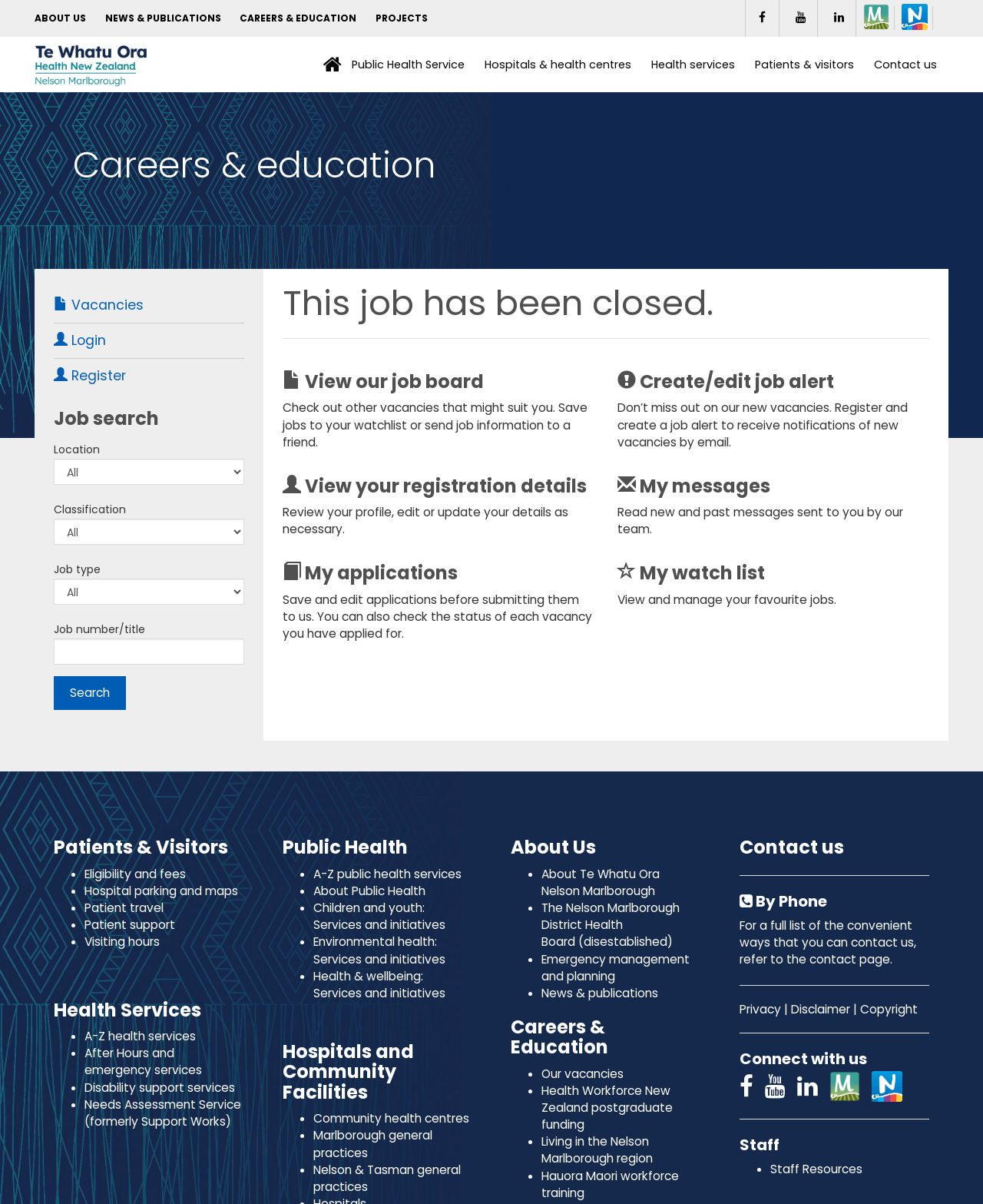Provide the bounding box coordinates, formatted as (top-left x, top-left y, bottom-right x, bottom-right y), with all values being floating point numbers between 0 and 1. Identify the bounding box of the UI element that matches the description: Staircase Classic staircase

None